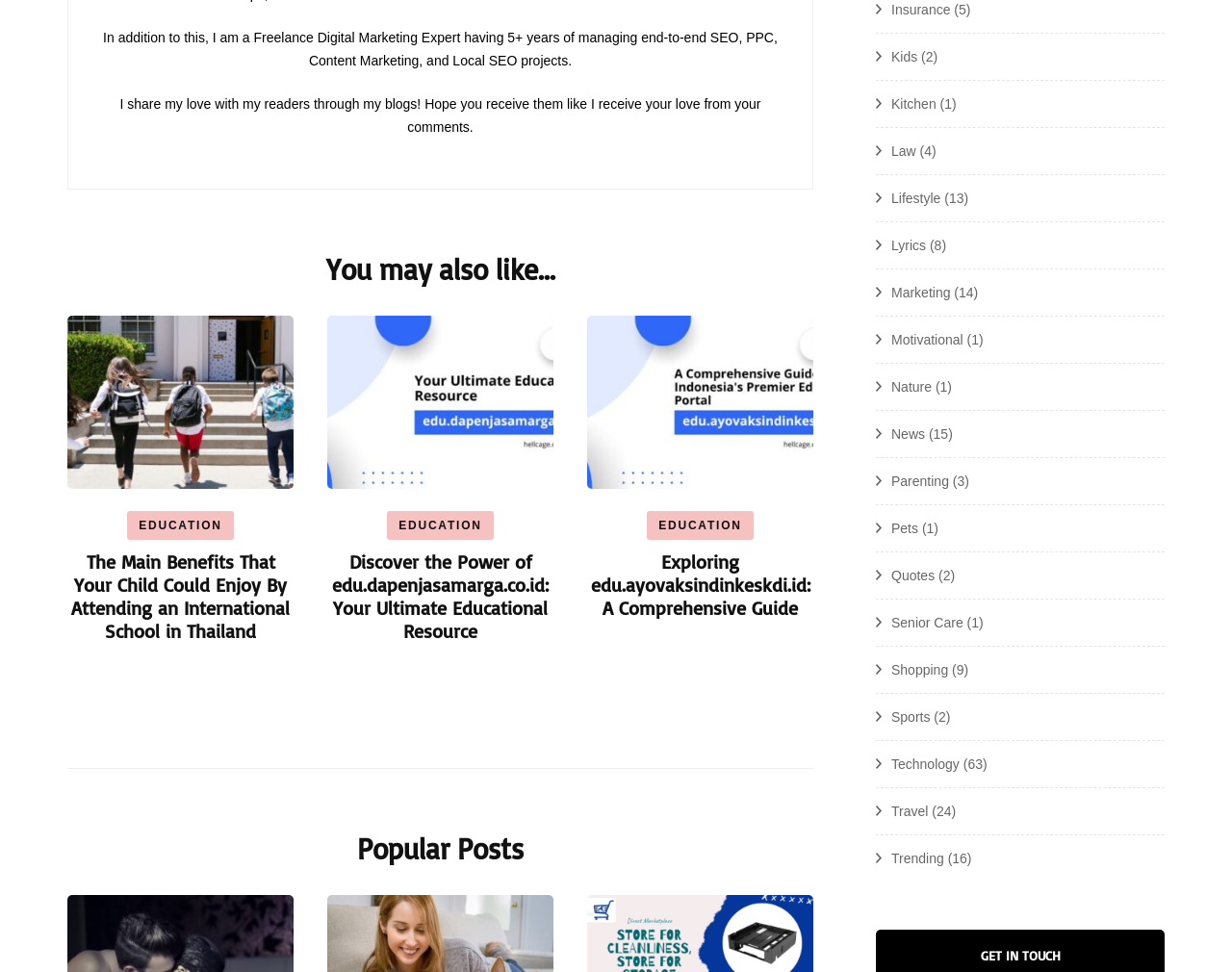Respond to the following question using a concise word or phrase: 
What is the author's profession?

Freelance Digital Marketing Expert